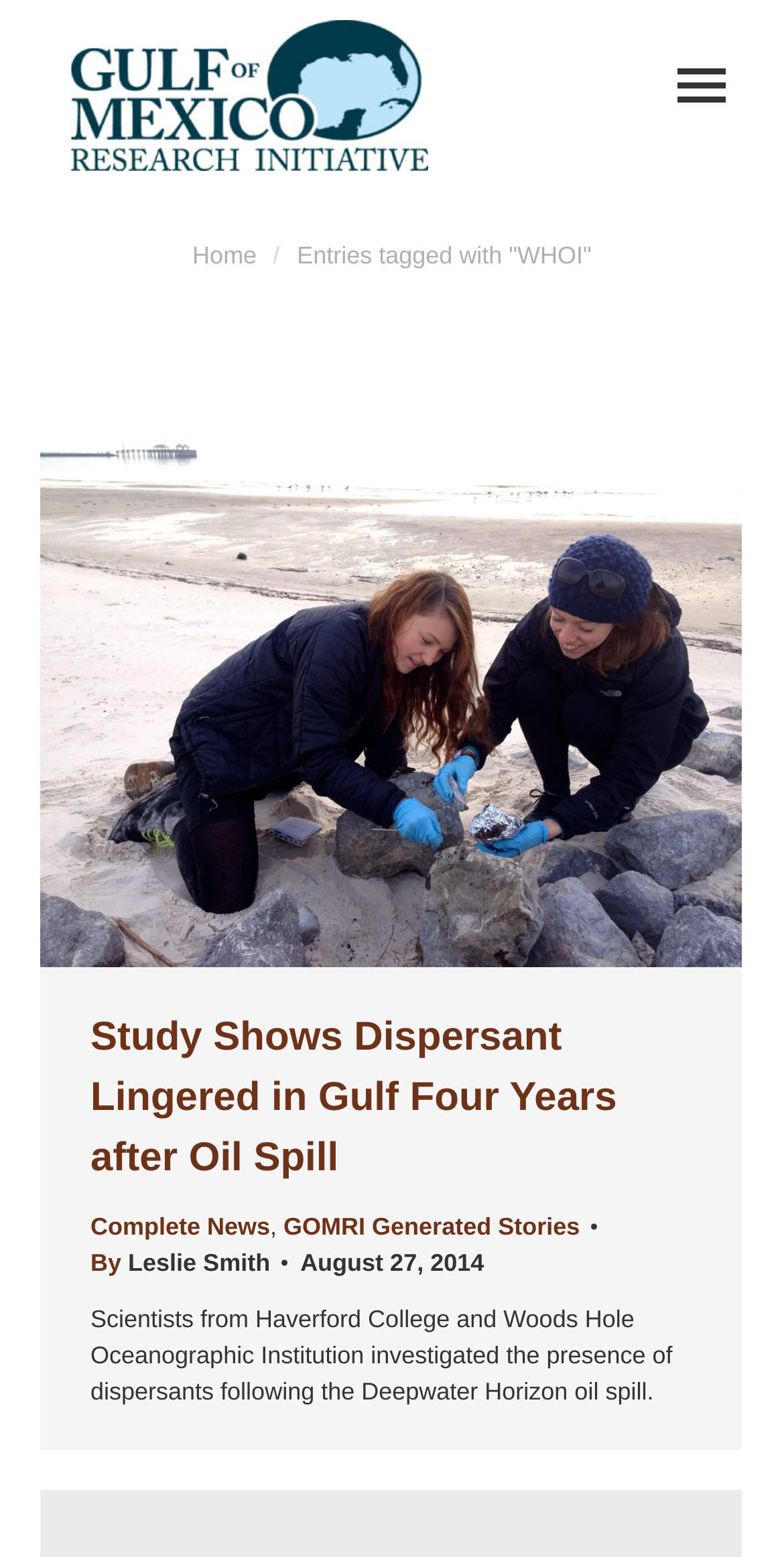Please identify the bounding box coordinates of the element that needs to be clicked to execute the following command: "Read the news about dispersant lingering in the Gulf". Provide the bounding box using four float numbers between 0 and 1, formatted as [left, top, right, bottom].

[0.115, 0.634, 0.882, 0.763]